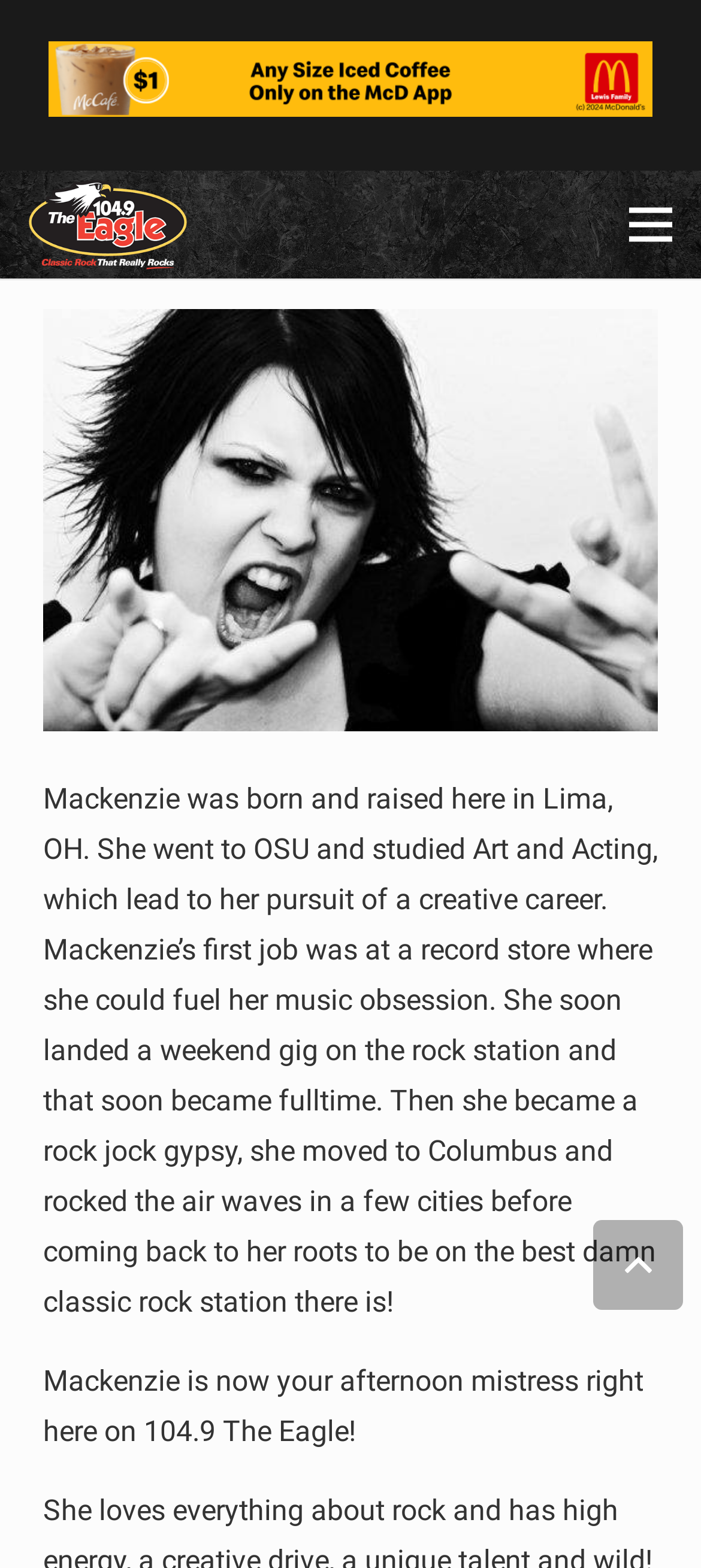What is the purpose of the 'Back to top' button?
Give a single word or phrase answer based on the content of the image.

To scroll to top